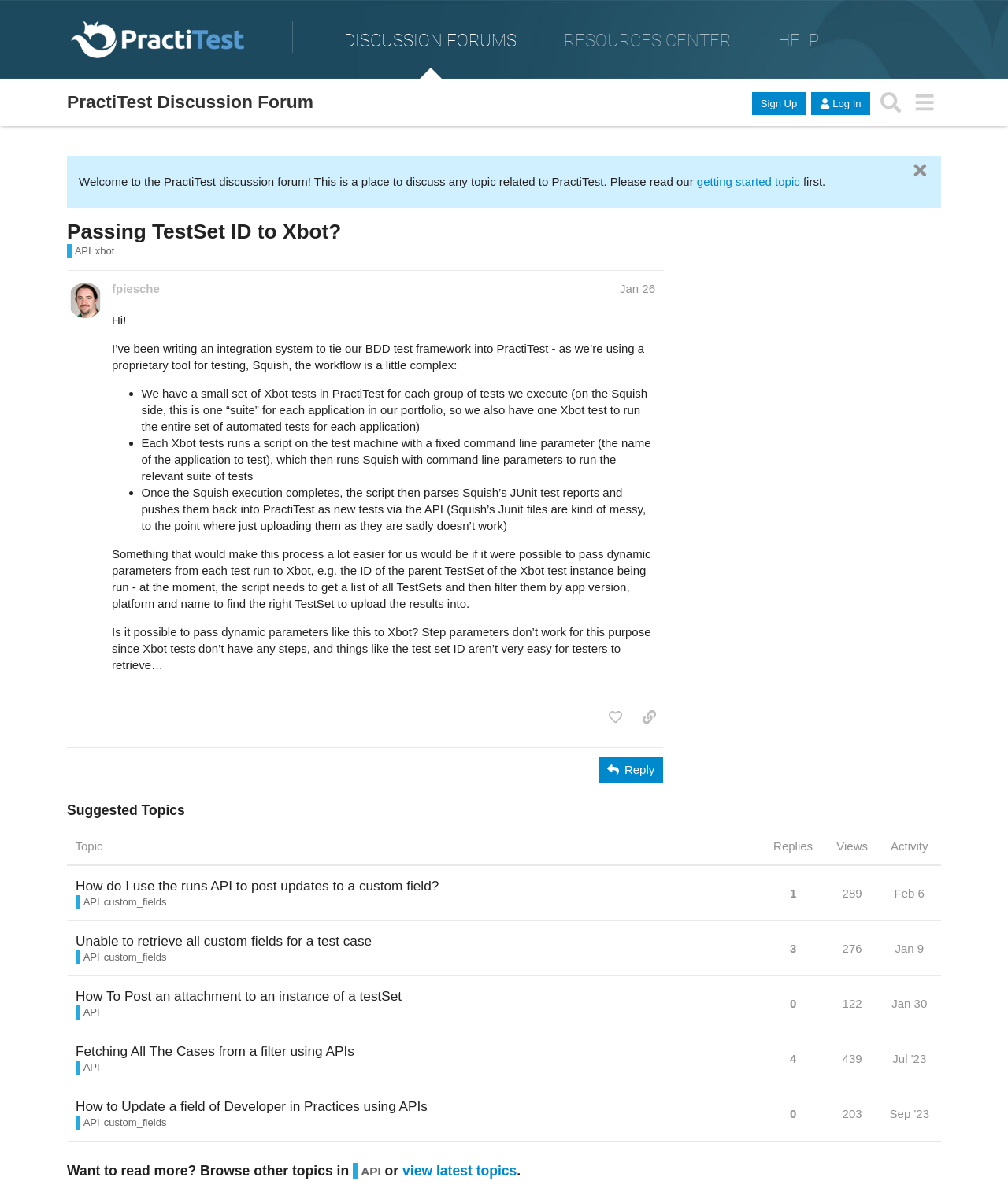Find the bounding box coordinates of the element's region that should be clicked in order to follow the given instruction: "Click on the 'Sign Up' button". The coordinates should consist of four float numbers between 0 and 1, i.e., [left, top, right, bottom].

[0.746, 0.077, 0.799, 0.096]